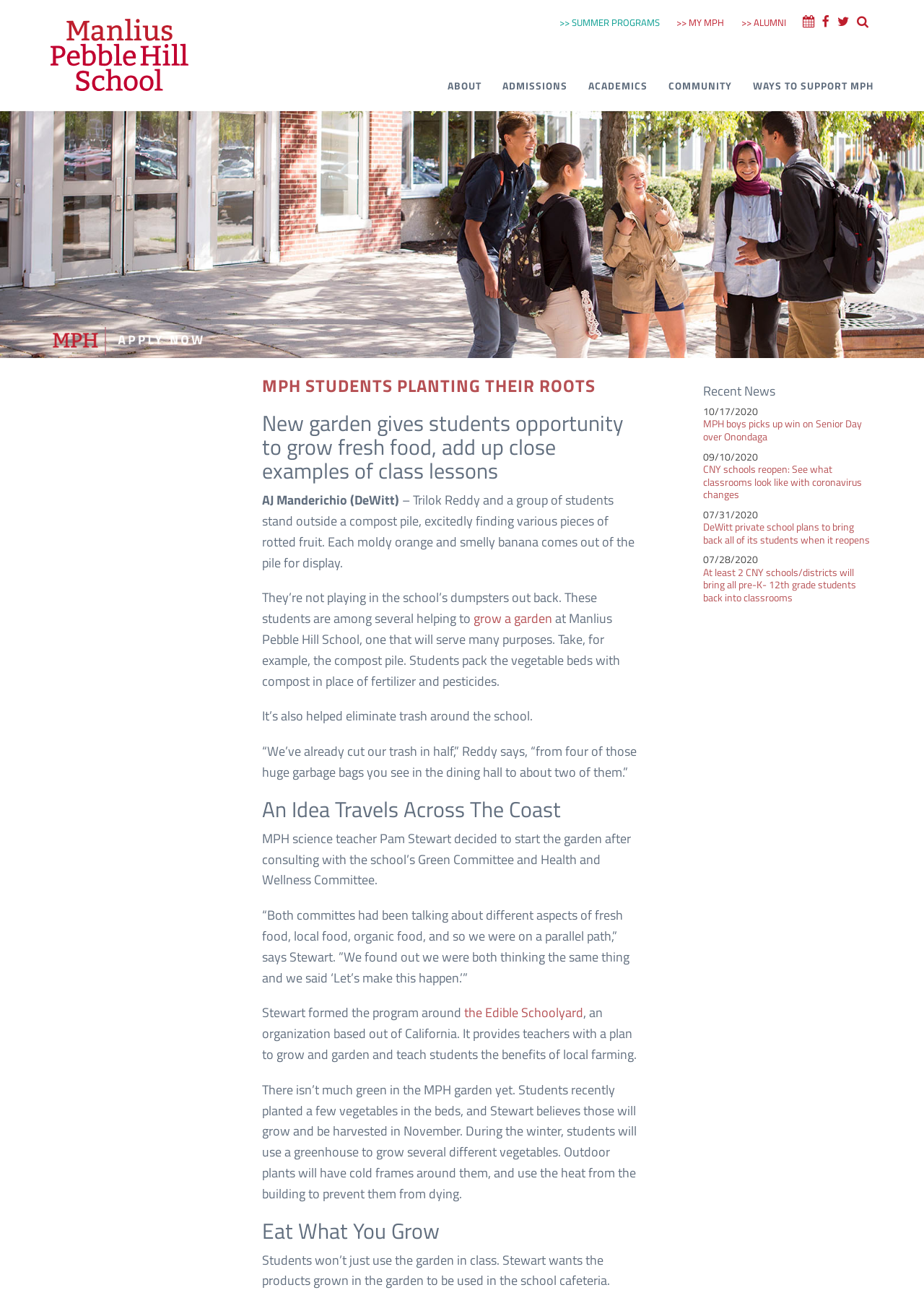Provide the bounding box coordinates for the UI element that is described by this text: ">> Alumni". The coordinates should be in the form of four float numbers between 0 and 1: [left, top, right, bottom].

[0.802, 0.012, 0.85, 0.023]